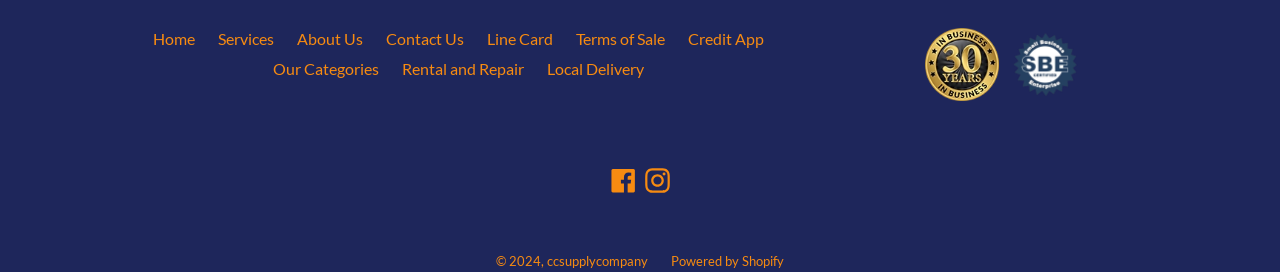Find the bounding box coordinates of the element to click in order to complete the given instruction: "learn about us."

[0.232, 0.108, 0.283, 0.178]